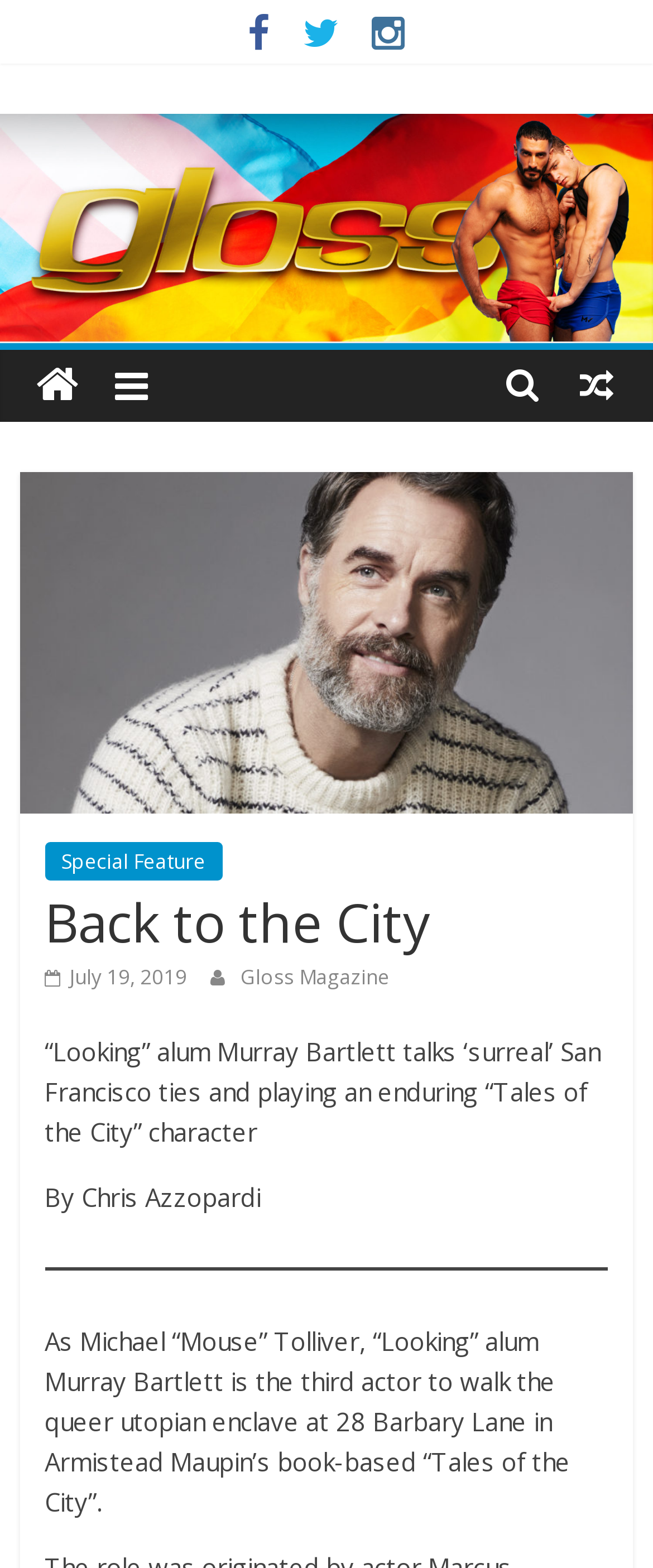What is the name of the character played by Murray Bartlett?
Please provide a single word or phrase based on the screenshot.

Michael 'Mouse' Tolliver